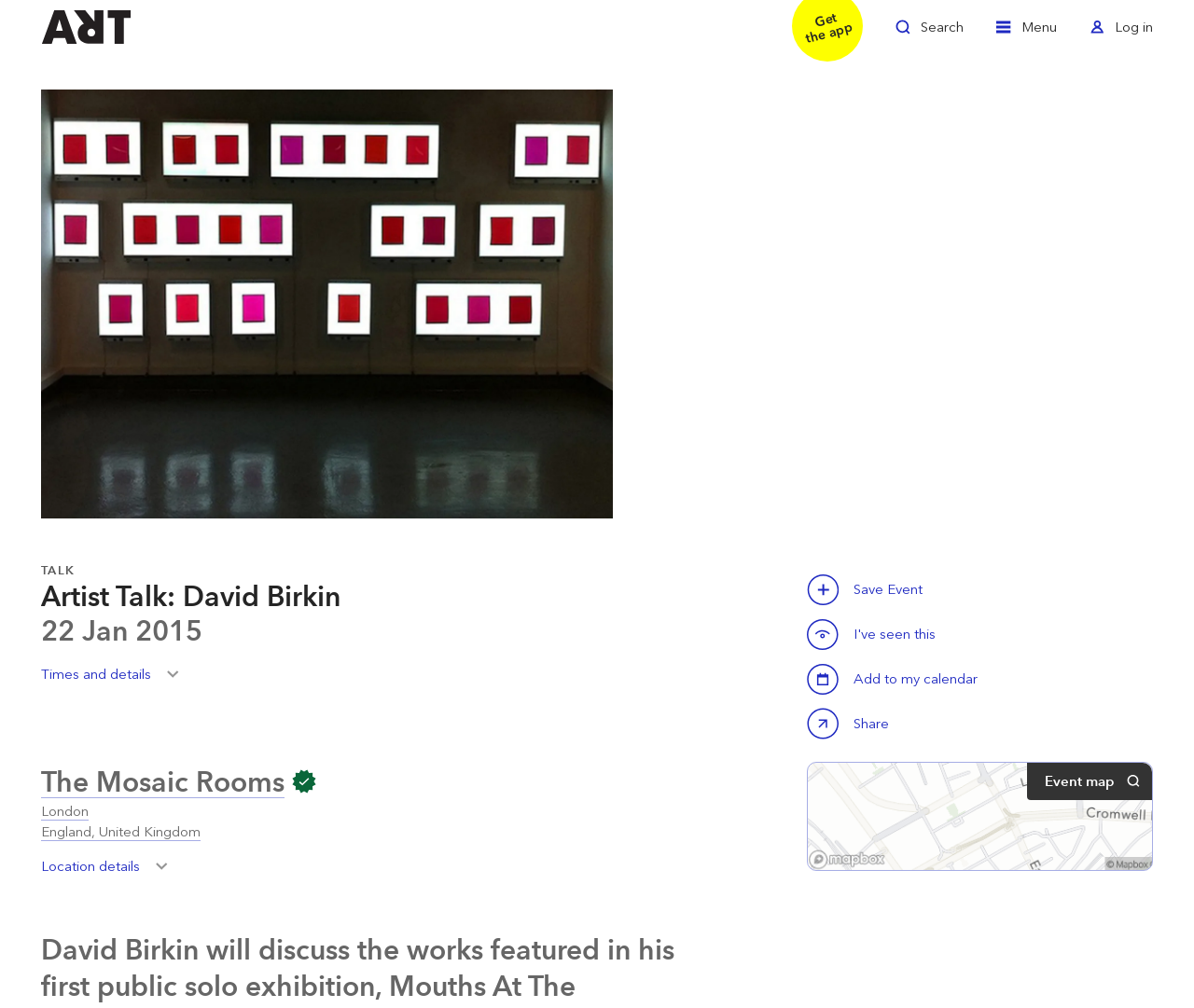Specify the bounding box coordinates of the area that needs to be clicked to achieve the following instruction: "View location details".

[0.034, 0.849, 0.148, 0.882]